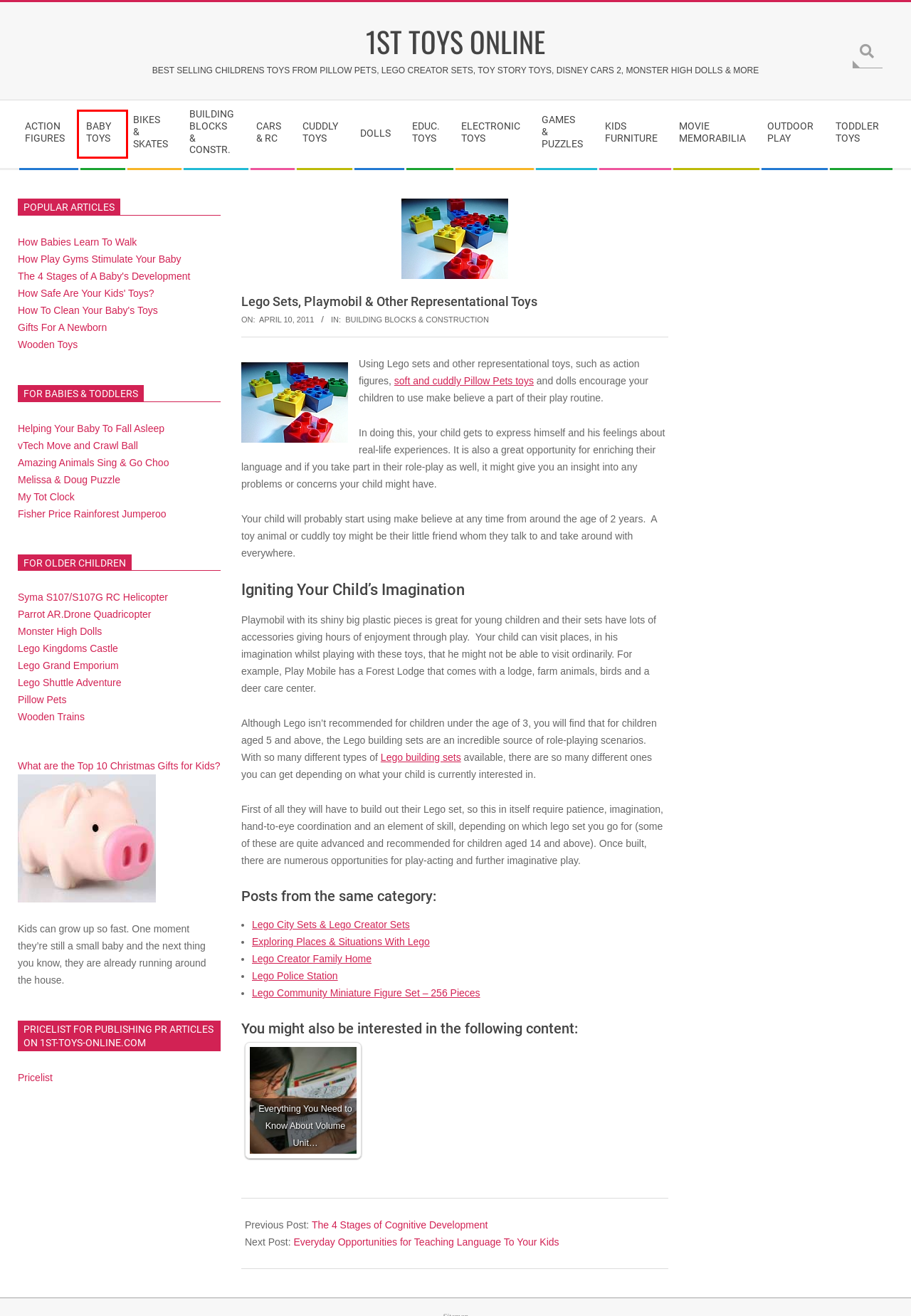Review the webpage screenshot and focus on the UI element within the red bounding box. Select the best-matching webpage description for the new webpage that follows after clicking the highlighted element. Here are the candidates:
A. Melissa & Doug 60-Piece Standard Unit Blocks - 1st Toys Online
B. Baby Toys Archives - 1st Toys Online
C. How Safe Are Your Kid's Toys? - 1st Toys Online
D. Electronic Toys Archives - 1st Toys Online
E. Action Figures Archives - 1st Toys Online
F. How Play Gyms Can Stimulate Your Baby's Brain - 1st Toys Online
G. Fisher-Price Rainforest Jumperoo - 1st Toys Online
H. Monster High Dolls - 1st Toys Online

B